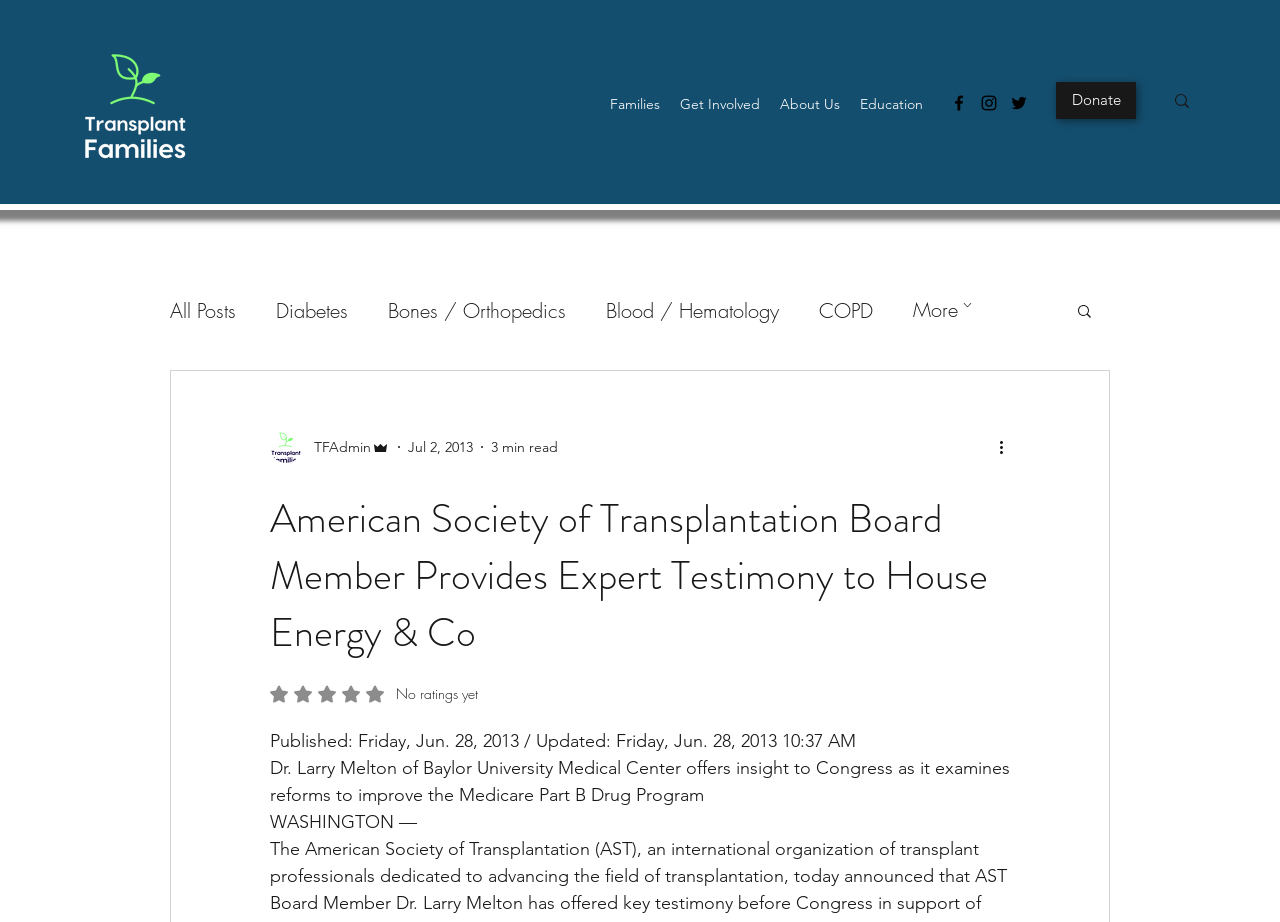Please find the bounding box coordinates of the element that needs to be clicked to perform the following instruction: "Click the Donate button". The bounding box coordinates should be four float numbers between 0 and 1, represented as [left, top, right, bottom].

[0.825, 0.089, 0.888, 0.129]